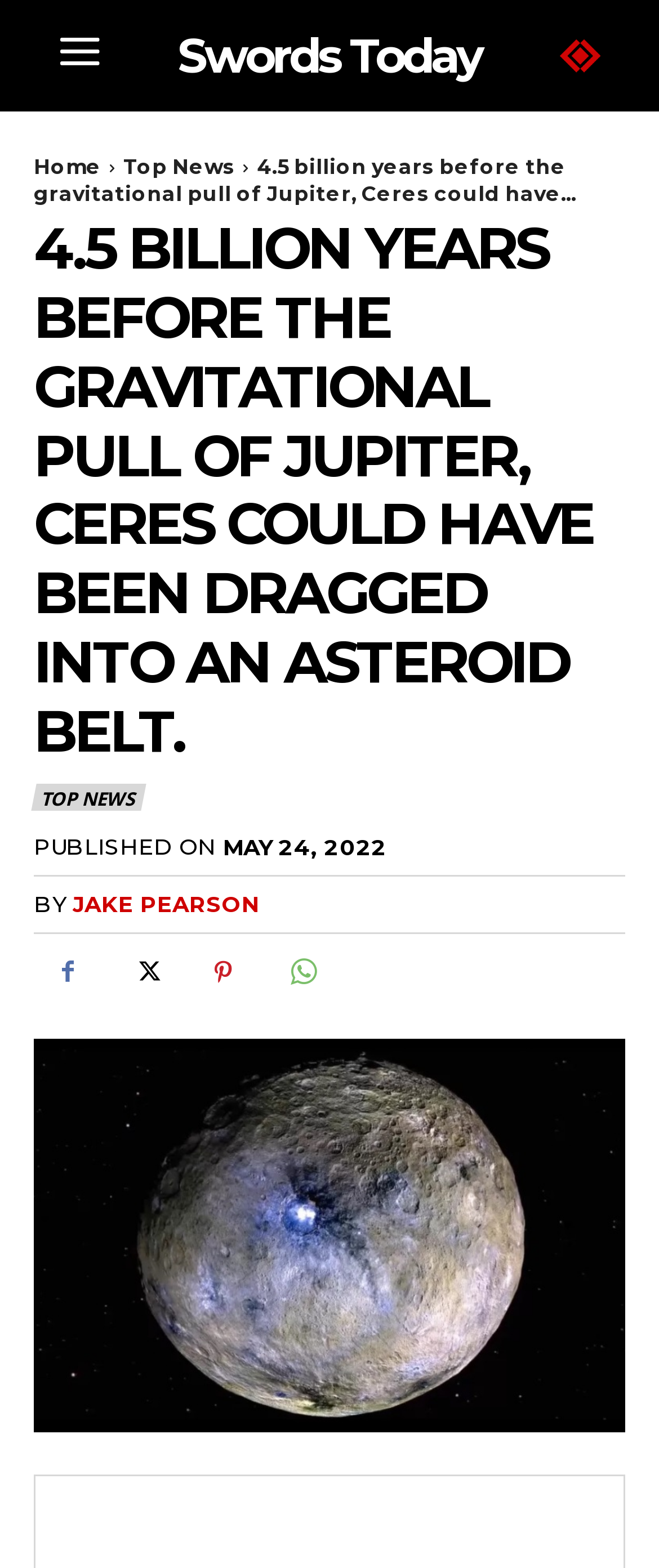Please identify the bounding box coordinates of the element that needs to be clicked to perform the following instruction: "read post 'Because We Are Girls : Opening to healing from shame'".

None